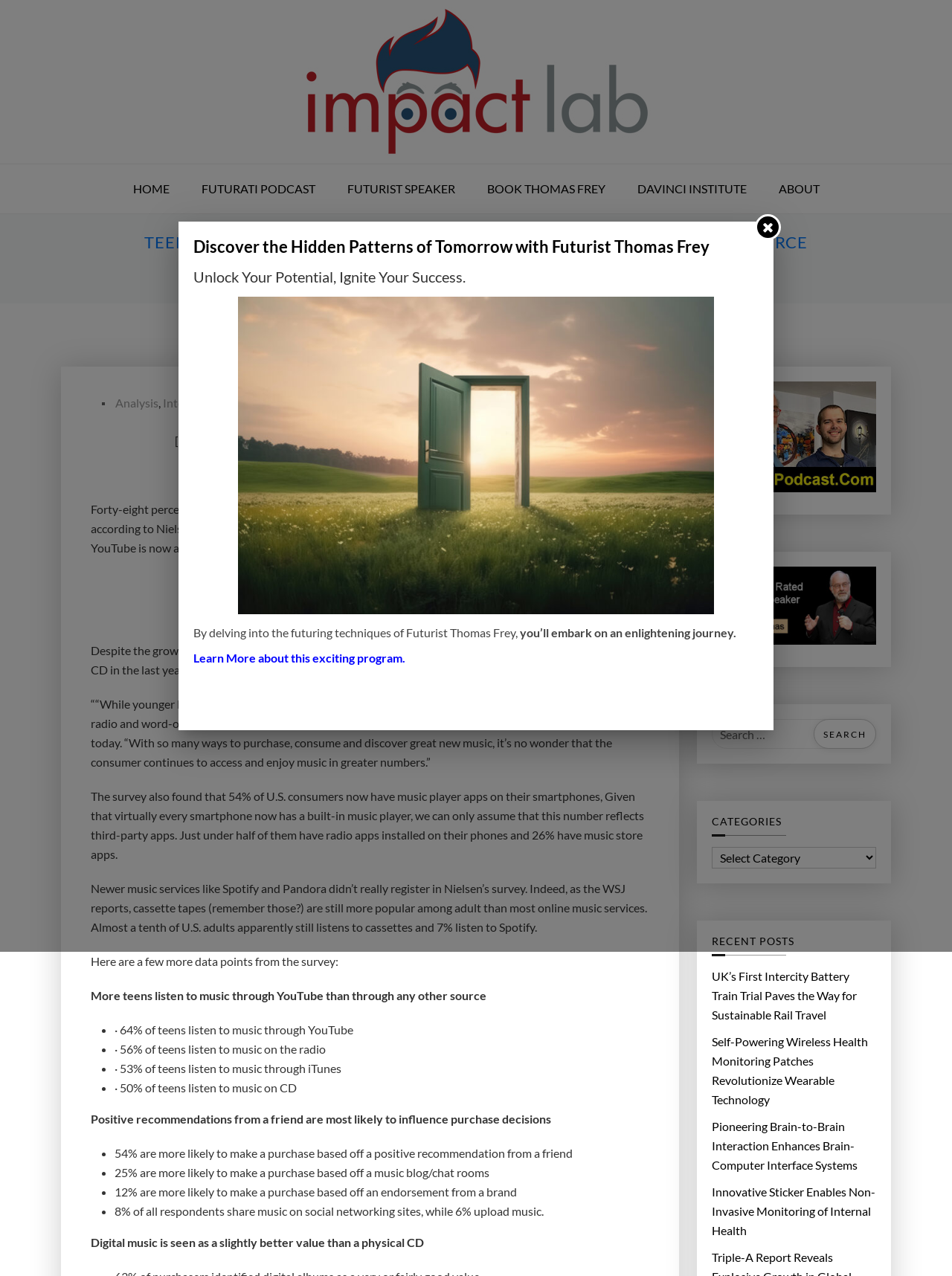Given the content of the image, can you provide a detailed answer to the question?
What type of content is listed under 'Recent Posts'?

The 'Recent Posts' section lists several news articles with titles such as 'UK’s First Intercity Battery Train Trial Paves the Way for Sustainable Rail Travel' and 'Self-Powering Wireless Health Monitoring Patches Revolutionize Wearable Technology', indicating that they are news articles or blog posts about recent developments in various fields.